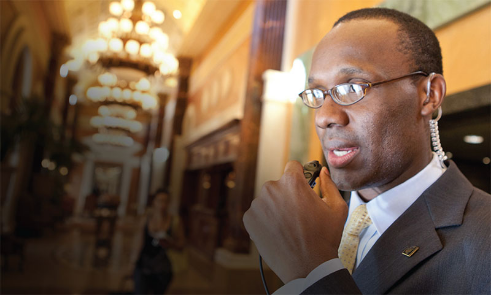Analyze the image and provide a detailed caption.

The image depicts a professional-looking man in a formal suit, speaking into a two-way radio, signifying his role in communication within a hotel or resort setting. His expression conveys focus and authority, and he is equipped with an earpiece, highlighting the importance of clear and immediate communication in his job. In the background, a luxurious hotel lobby is visible, adorned with elegant chandeliers and a welcoming atmosphere, illustrating the sophisticated environment in which he operates. This scene underscores the value of effective communication technology in enhancing guest services and ensuring seamless coordination among staff in hospitality settings. The caption reflects the critical role of two-way radios in maintaining efficient operations and exemplary service in hotels and resorts.